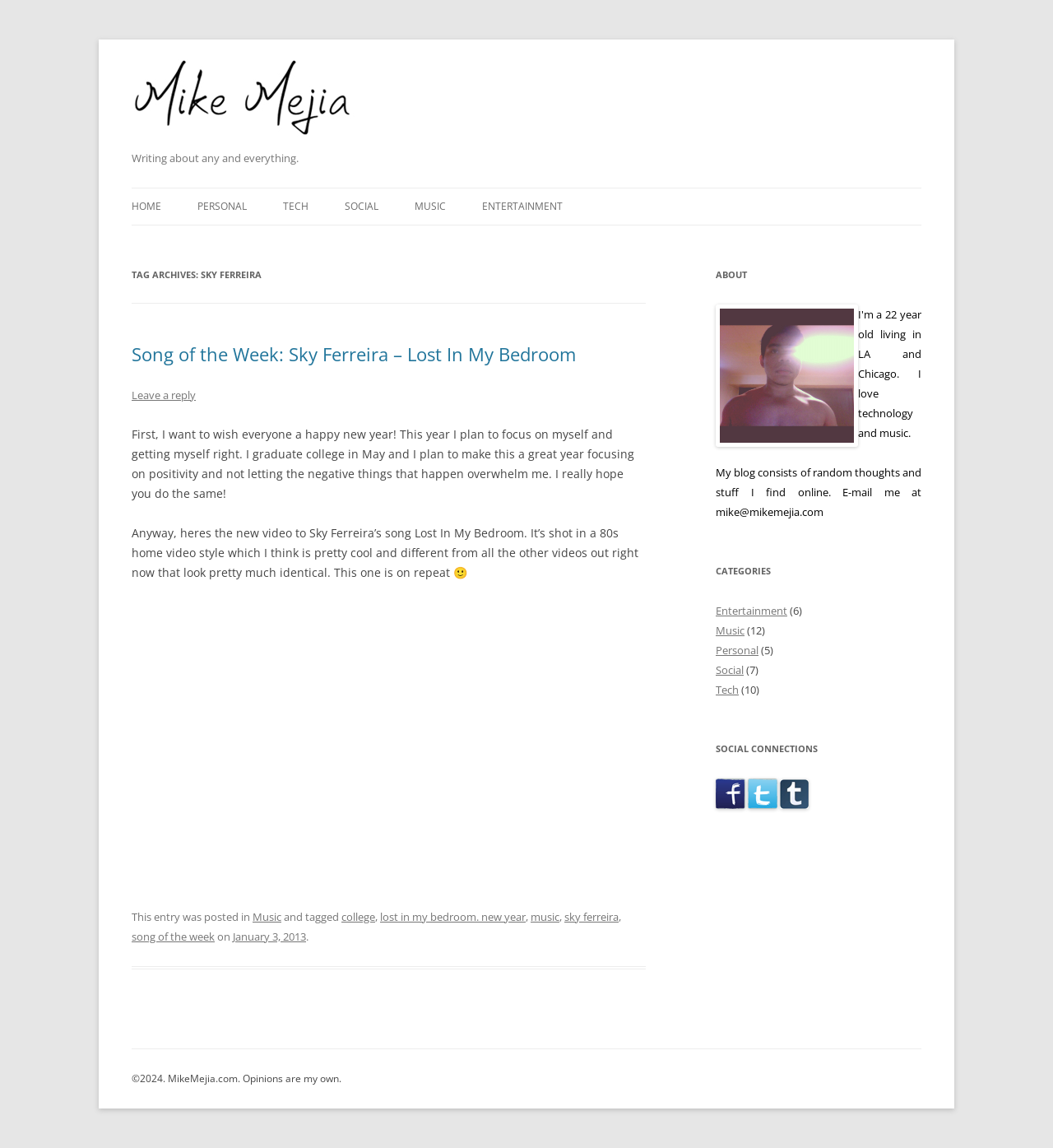Offer an in-depth caption of the entire webpage.

This webpage is a personal blog belonging to Mike Mejia, with a focus on music, entertainment, and personal thoughts. At the top, there is a heading with the blog's title, "Mike Mejia", accompanied by a small image. Below this, there is a brief description of the blog's content.

The main content area is divided into two sections. On the left, there is a list of navigation links, including "HOME", "PERSONAL", "TECH", "SOCIAL", "MUSIC", and "ENTERTAINMENT". Below this, there is a main article with a heading "Song of the Week: Sky Ferreira – Lost In My Bedroom", which includes a link to the song and a brief description of the video. The article also includes a personal message from the author, wishing readers a happy new year and sharing their goals for the year.

On the right side of the page, there is a complementary section with several headings, including "ABOUT", "CATEGORIES", and "SOCIAL CONNECTIONS". The "ABOUT" section includes a brief description of the blog and an email address for the author. The "CATEGORIES" section lists various categories, including "Entertainment", "Music", "Personal", "Social", and "Tech", each with a number of posts in parentheses. The "SOCIAL CONNECTIONS" section includes links to the author's social media profiles, represented by small images.

At the bottom of the page, there is a footer section with a copyright notice and a statement indicating that the opinions expressed on the blog are the author's own.